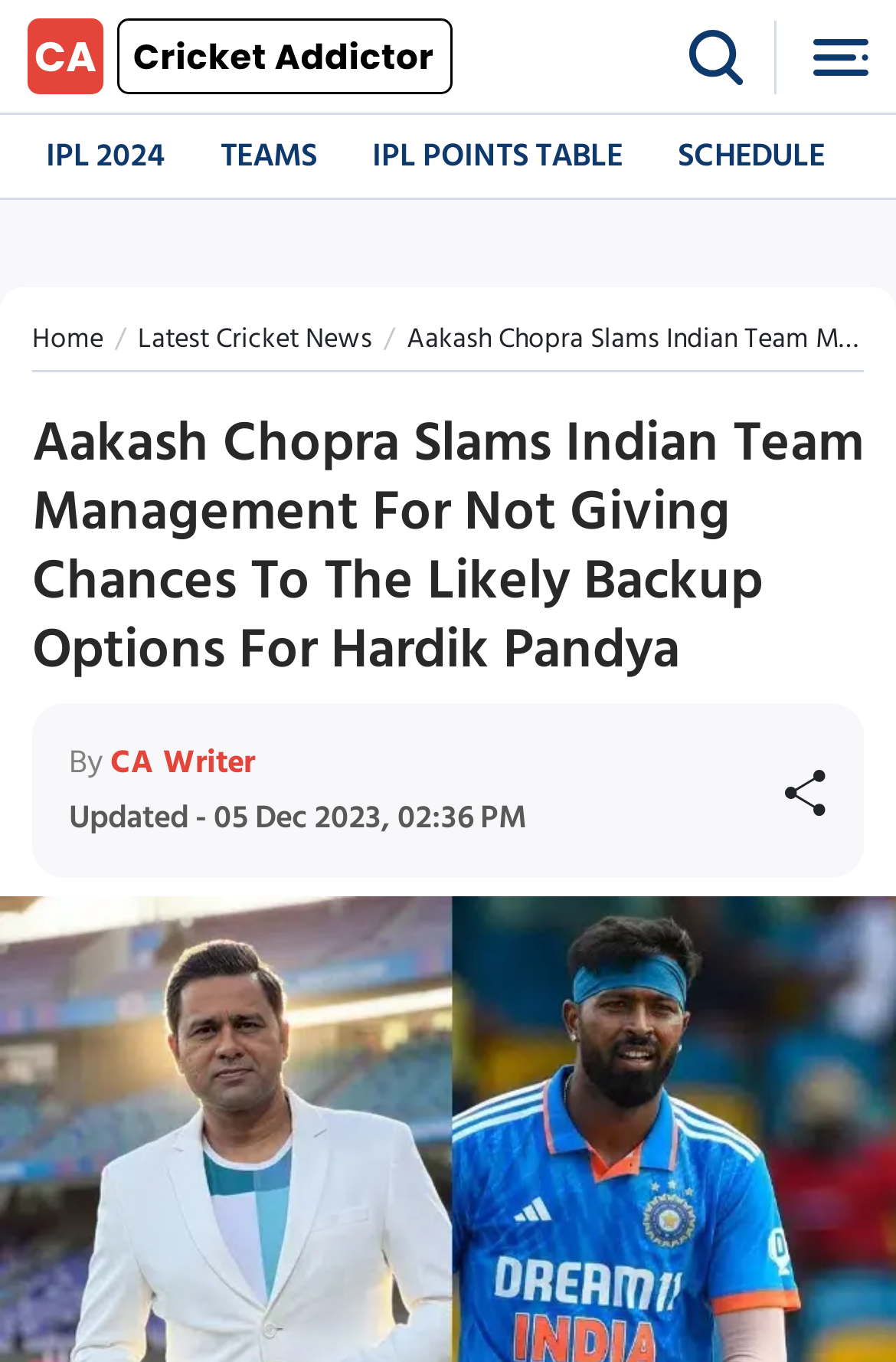Provide the bounding box coordinates of the UI element this sentence describes: "IPL 2024".

[0.031, 0.098, 0.205, 0.132]